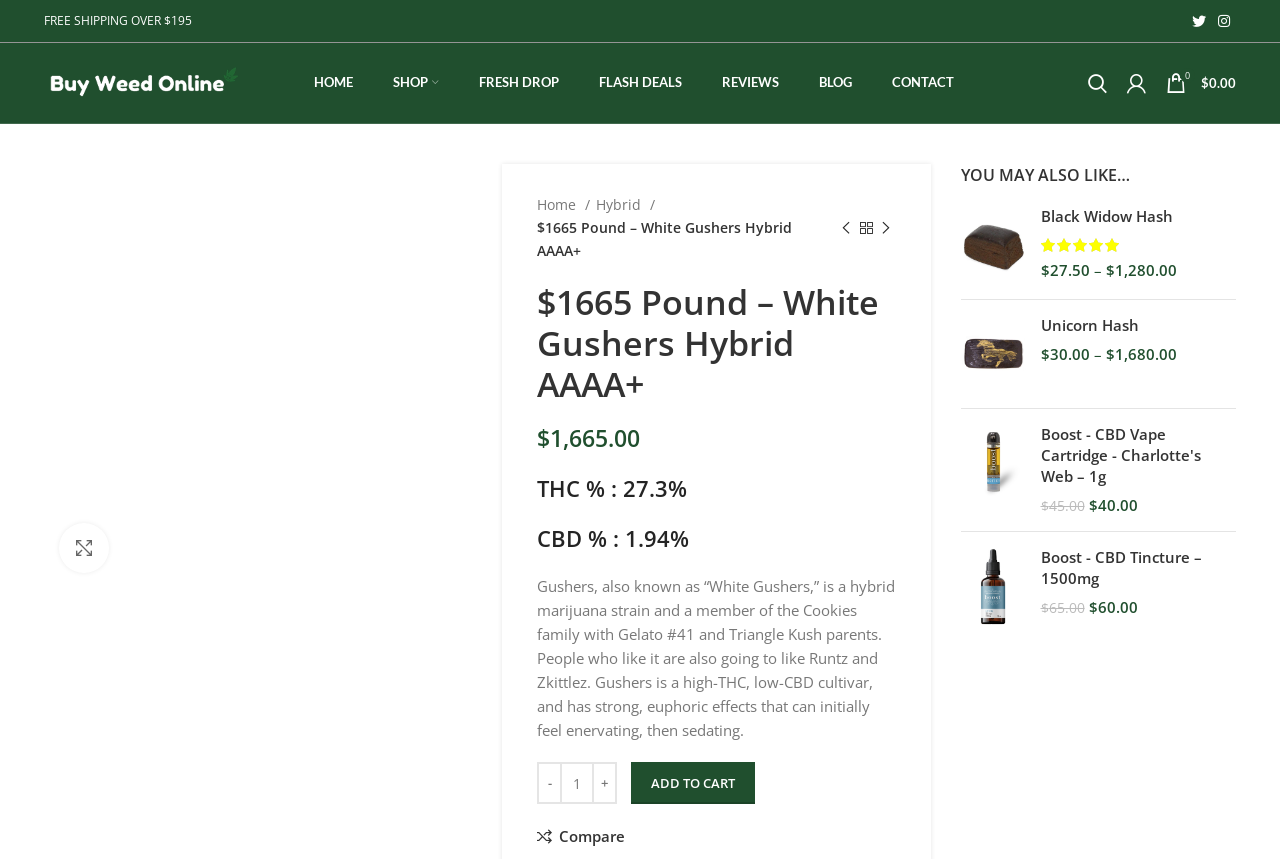What is the THC percentage of White Gushers?
Please provide a detailed and thorough answer to the question.

I found the THC percentage of White Gushers by looking at the heading element with the text 'THC % : 27.3%' which is located below the heading element with the text '$1665 Pound – White Gushers Hybrid AAAA+'.